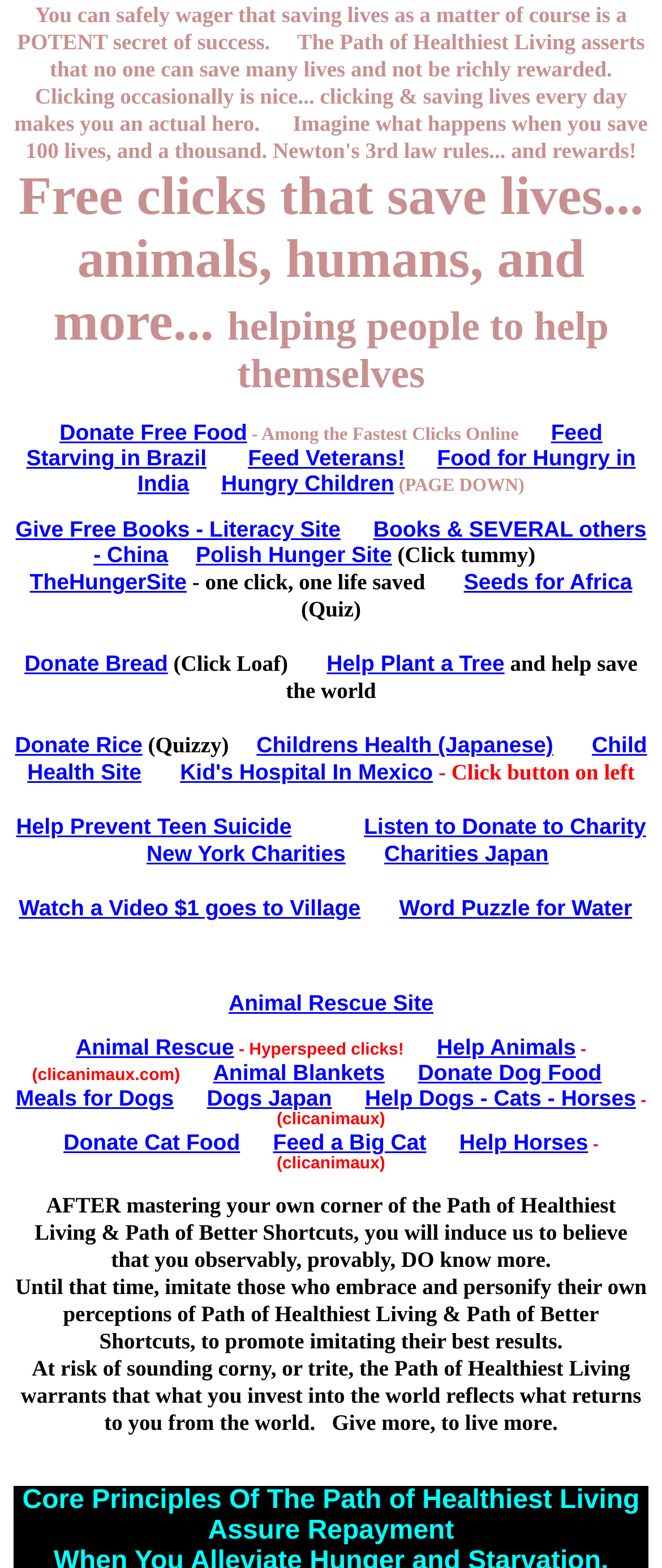Utilize the information from the image to answer the question in detail:
What is the main theme of this website?

Based on the various links and text on the webpage, it appears that the main theme of this website is to provide opportunities for users to help others, including donating food, saving lives, and supporting various charitable causes.